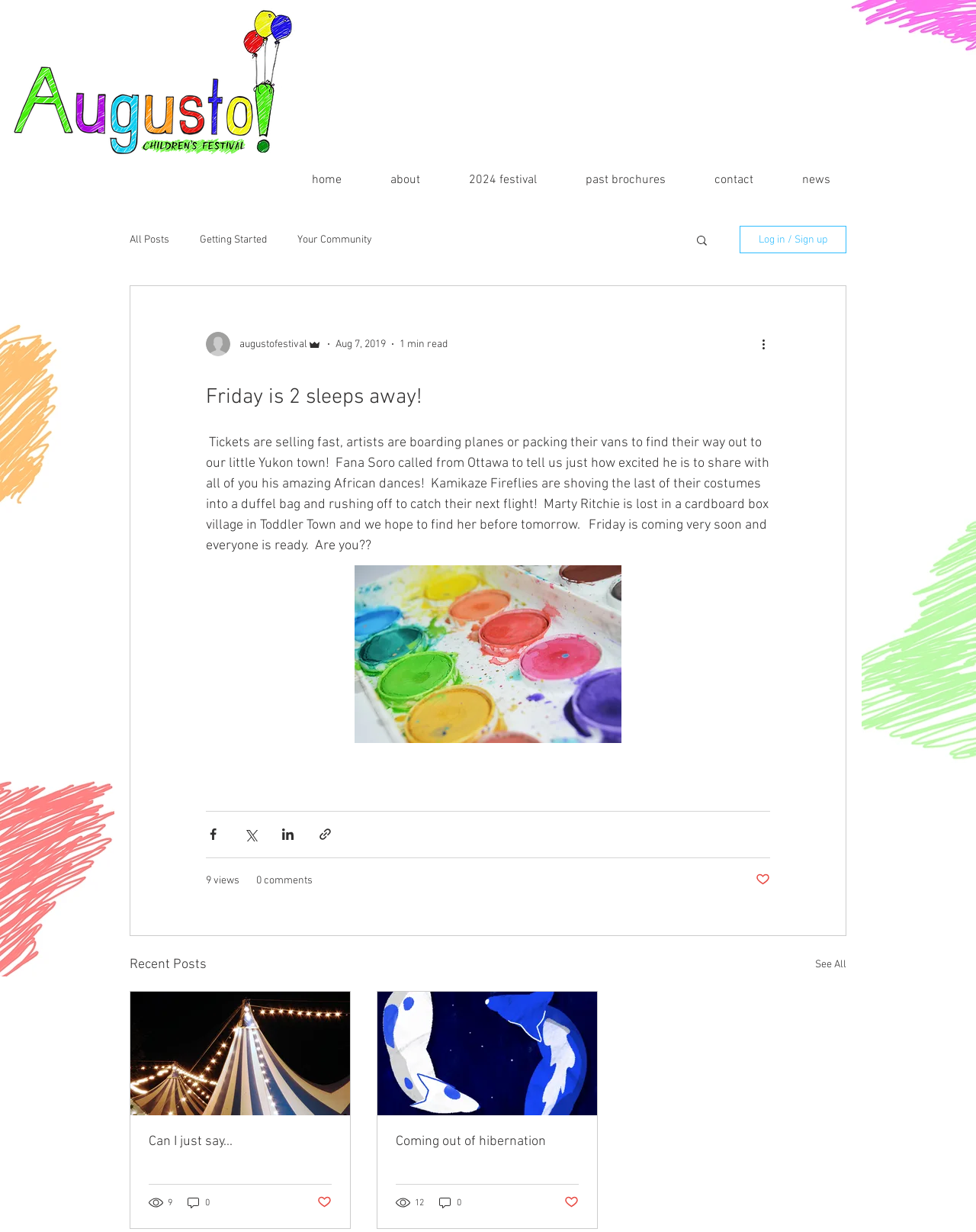Identify and provide the text content of the webpage's primary headline.

Friday is 2 sleeps away!